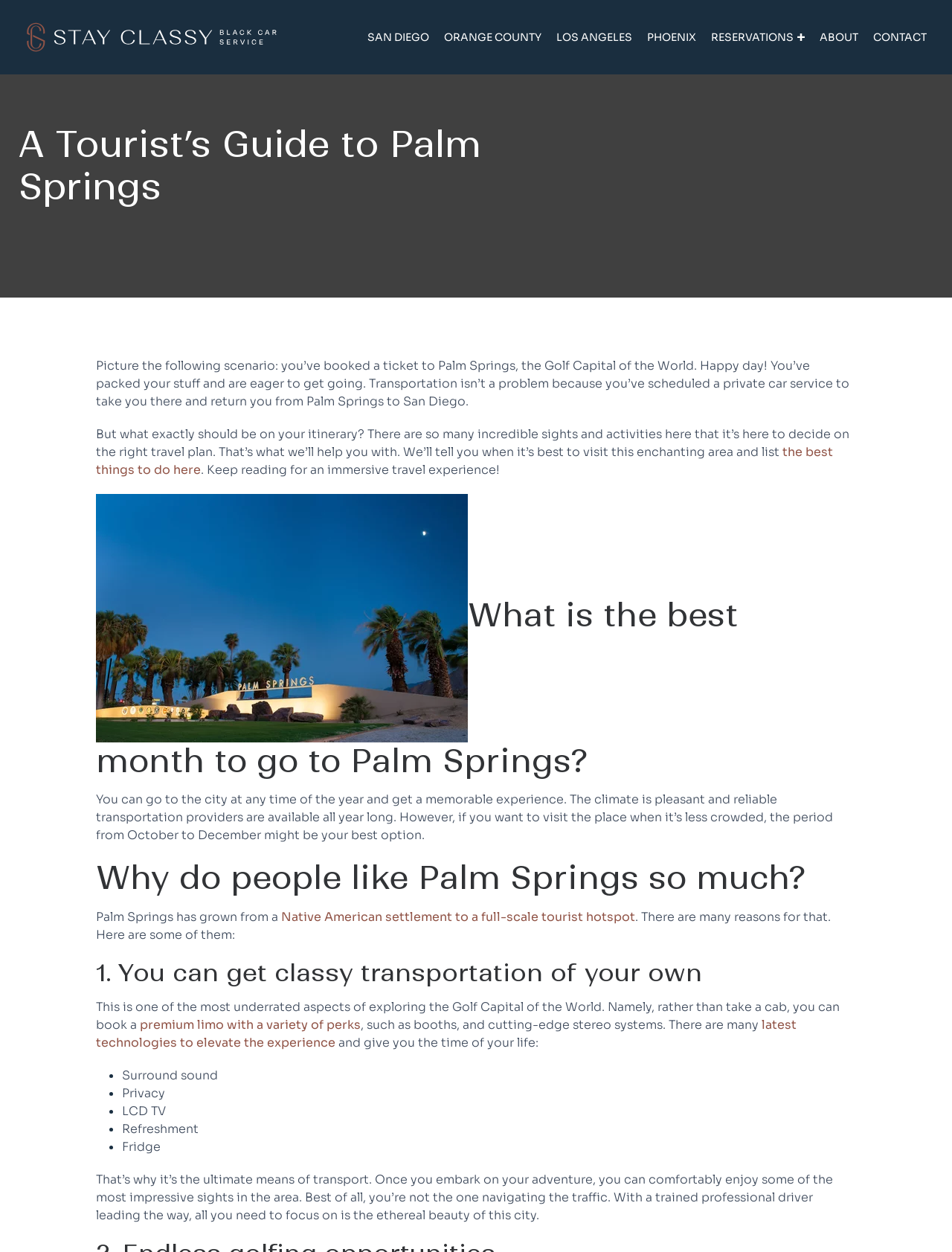Please identify the bounding box coordinates of the element that needs to be clicked to execute the following command: "Visit 'SAN DIEGO'". Provide the bounding box using four float numbers between 0 and 1, formatted as [left, top, right, bottom].

[0.378, 0.0, 0.458, 0.059]